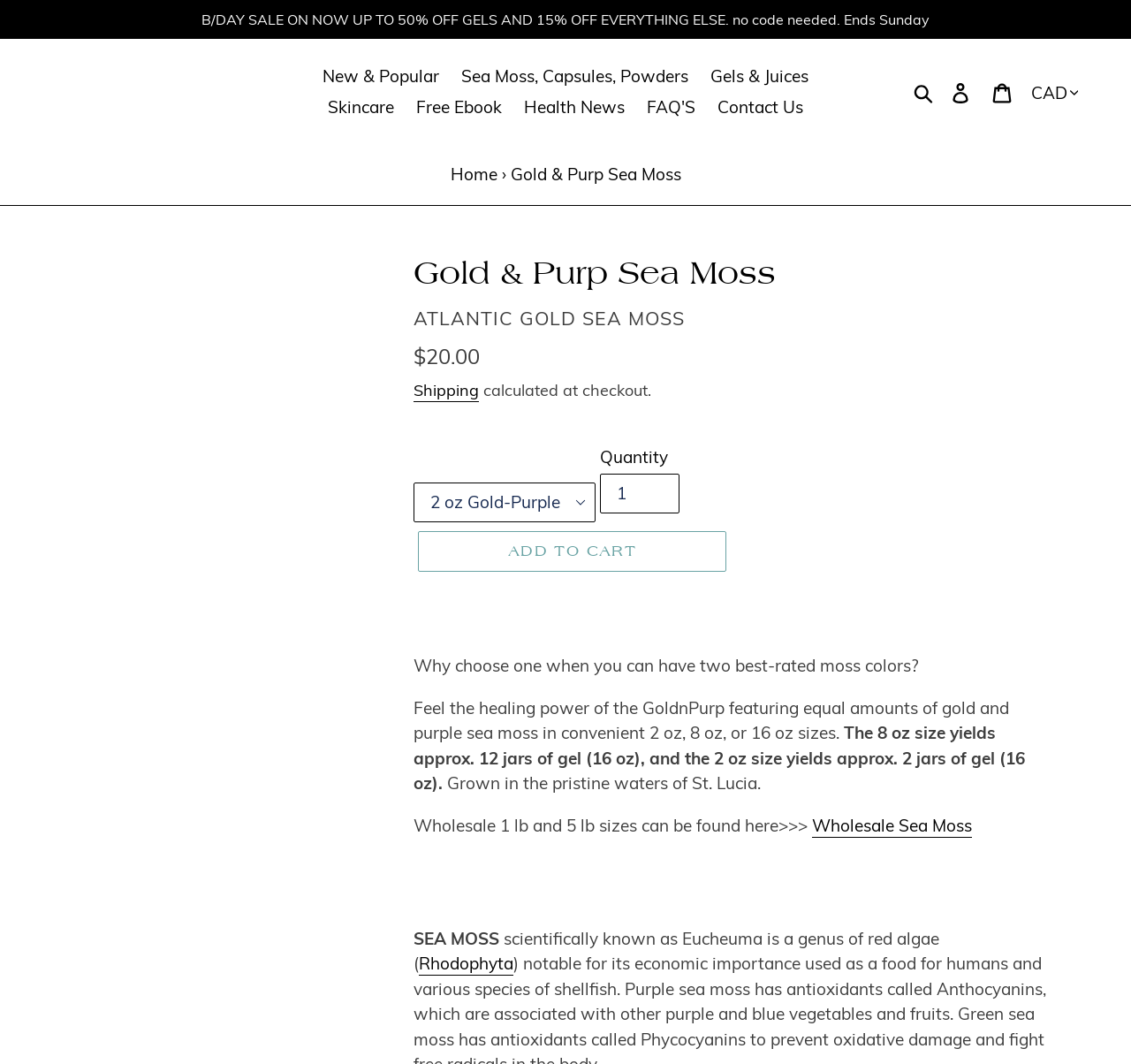What is the function of the button with the text 'ADD TO CART'?
Provide a thorough and detailed answer to the question.

I found the function of the button by looking at its text content, which says 'ADD TO CART'. This suggests that clicking this button will add the product to the user's cart.